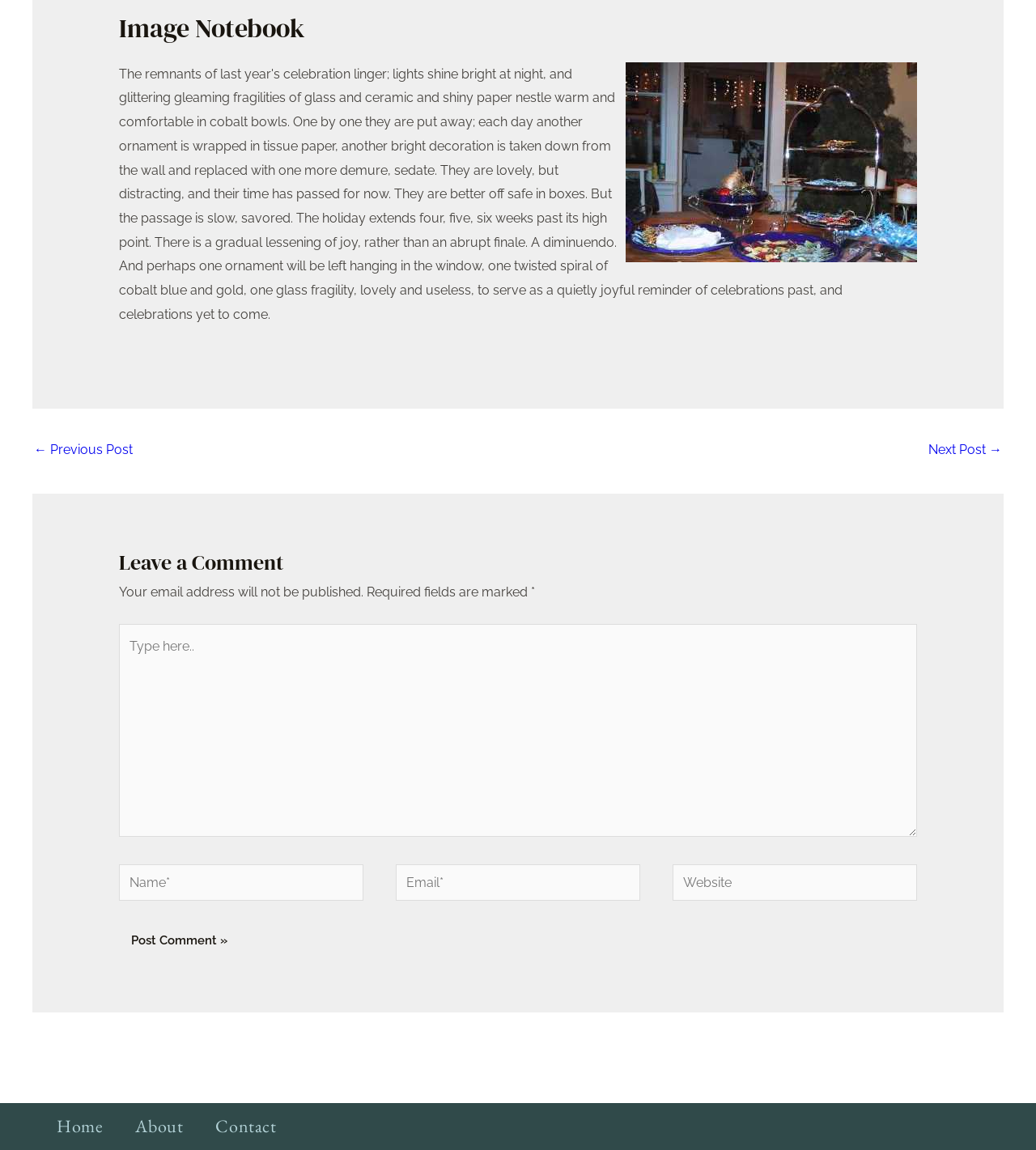Identify the bounding box coordinates necessary to click and complete the given instruction: "Click the 'Next Post →' link".

[0.896, 0.379, 0.967, 0.406]